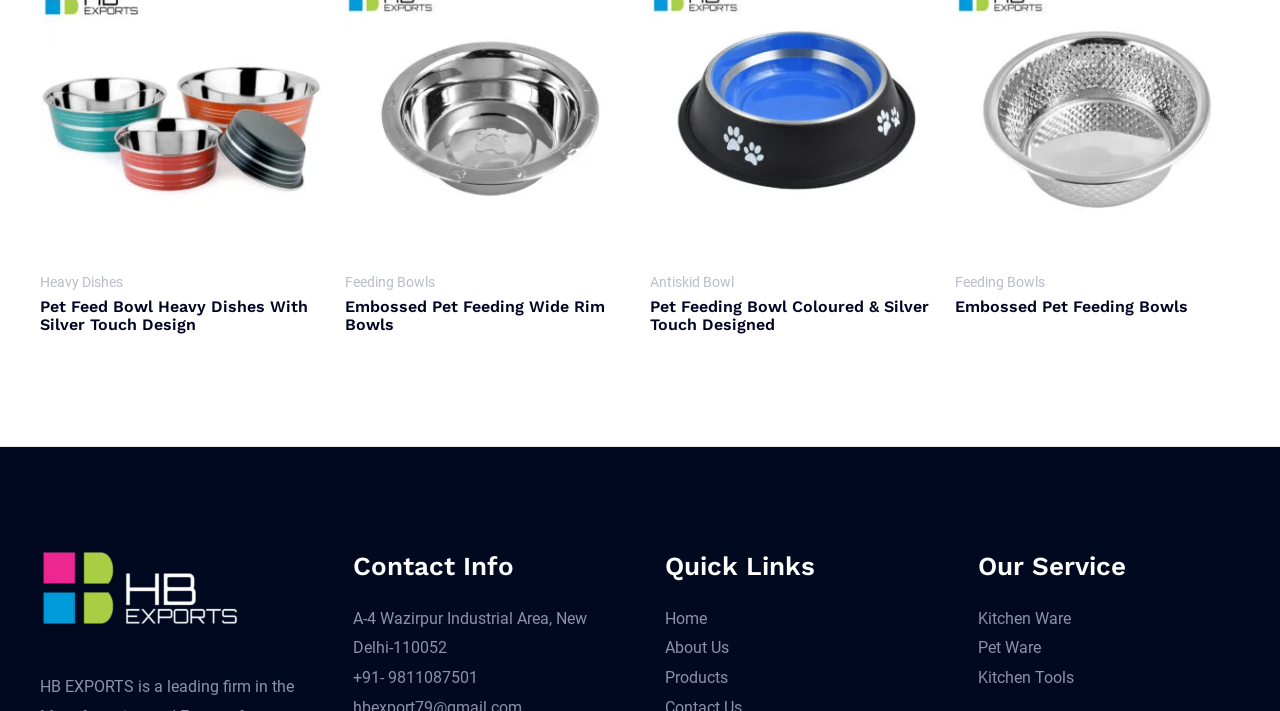Locate the bounding box coordinates of the element you need to click to accomplish the task described by this instruction: "Click on the 'Dramaticapedia' link at the top".

None